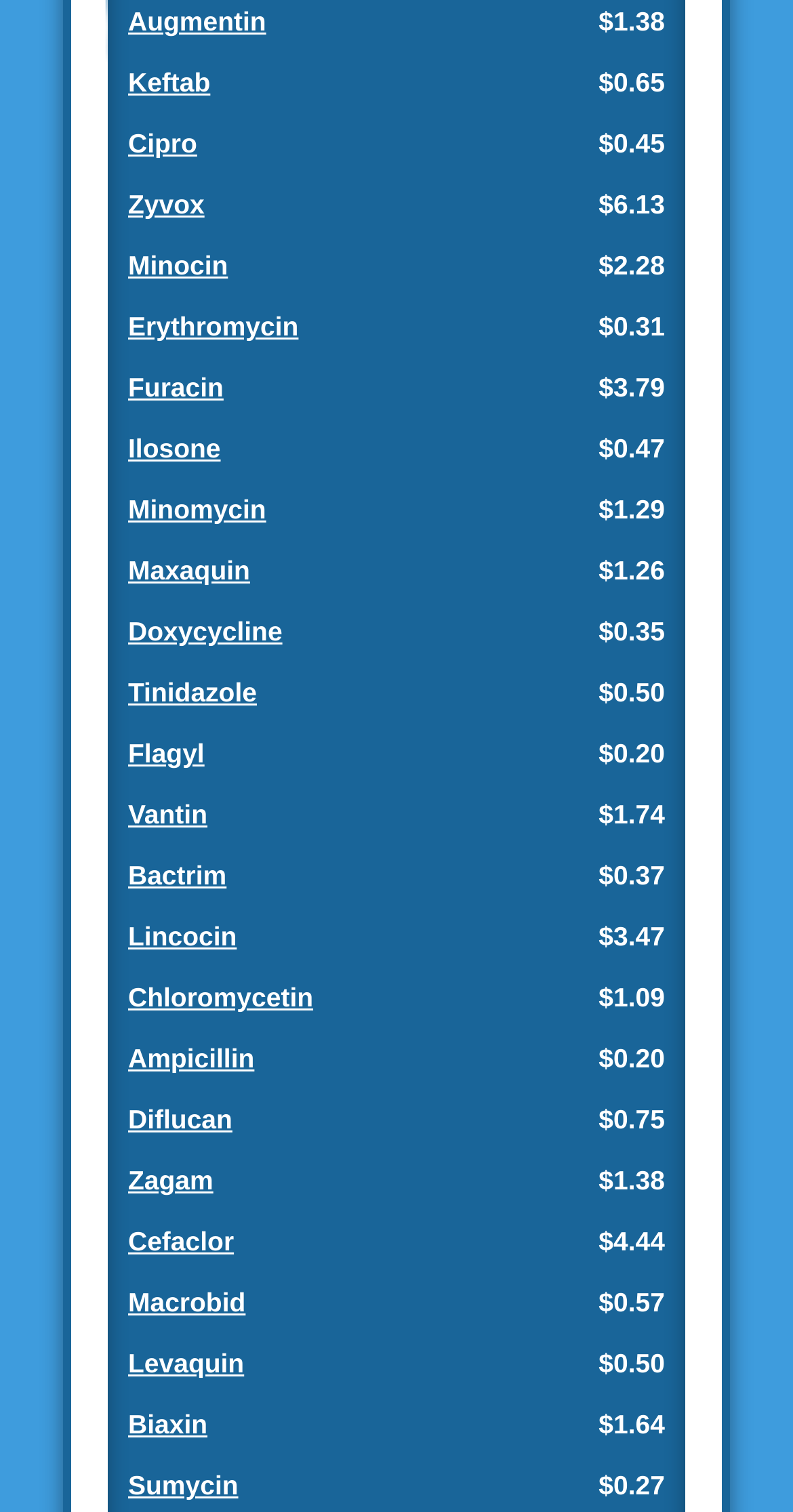Kindly determine the bounding box coordinates for the area that needs to be clicked to execute this instruction: "Learn more about Erythromycin".

[0.162, 0.206, 0.376, 0.226]